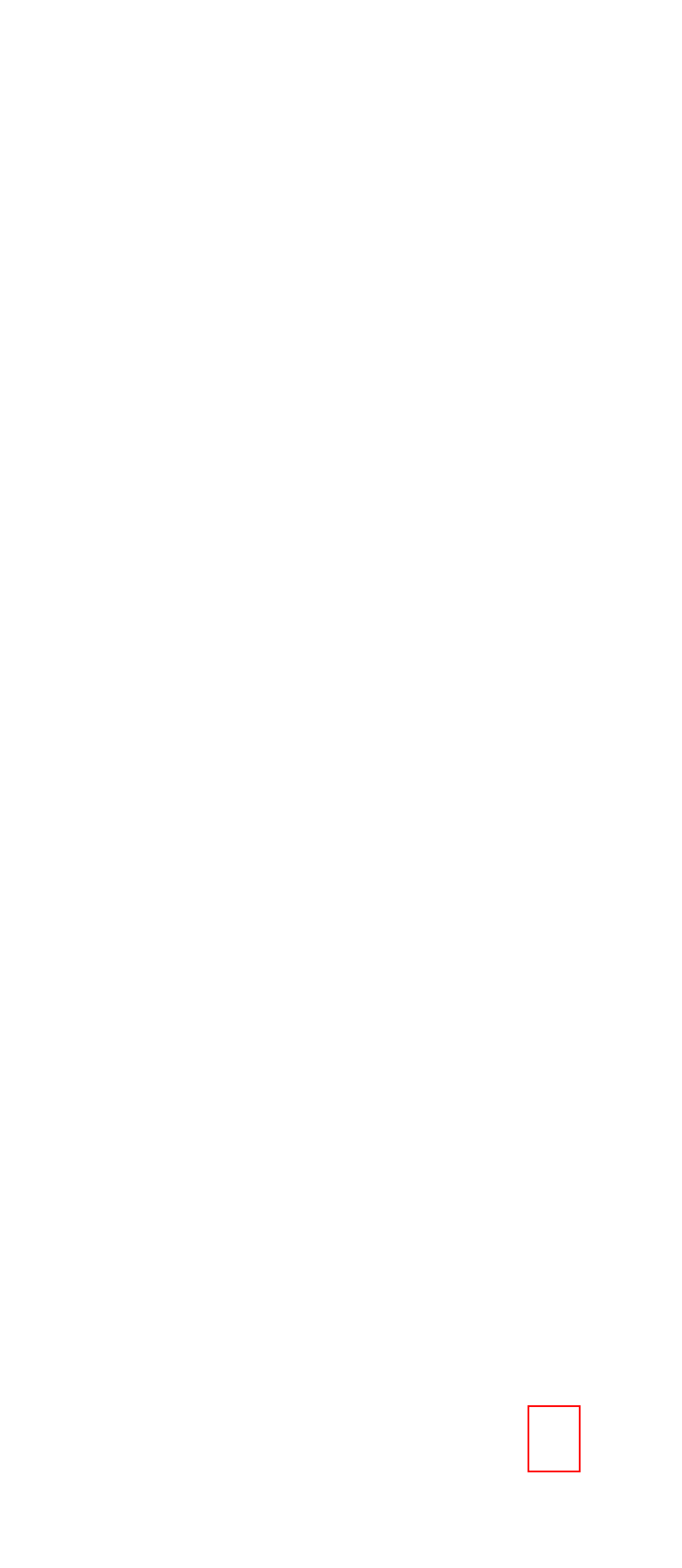View the screenshot of the webpage containing a red bounding box around a UI element. Select the most fitting webpage description for the new page shown after the element in the red bounding box is clicked. Here are the candidates:
A. Podcast - Socialist Project
B. Contact the SP - Socialist Project
C. Book launch: The Fall and Rise of American Finance - LeftStreamed
D. Socialist Project
E. A Generational Challenge: Taming Amazon, Renewing Labour - The Bullet
F. Donate - Socialist Project
G. About - Socialist Project
H. Short clip: Fall and Rise of American Finance - LeftStreamed

D